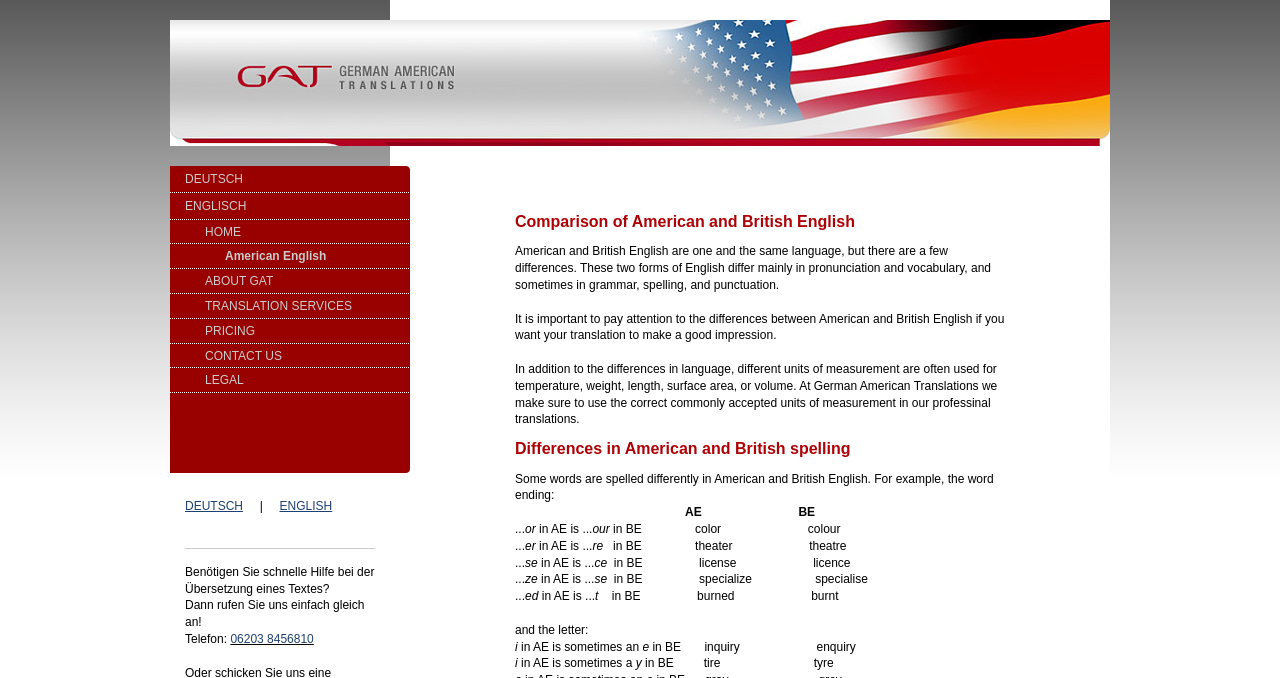Using the element description DEUTSCH, predict the bounding box coordinates for the UI element. Provide the coordinates in (top-left x, top-left y, bottom-right x, bottom-right y) format with values ranging from 0 to 1.

[0.133, 0.245, 0.32, 0.284]